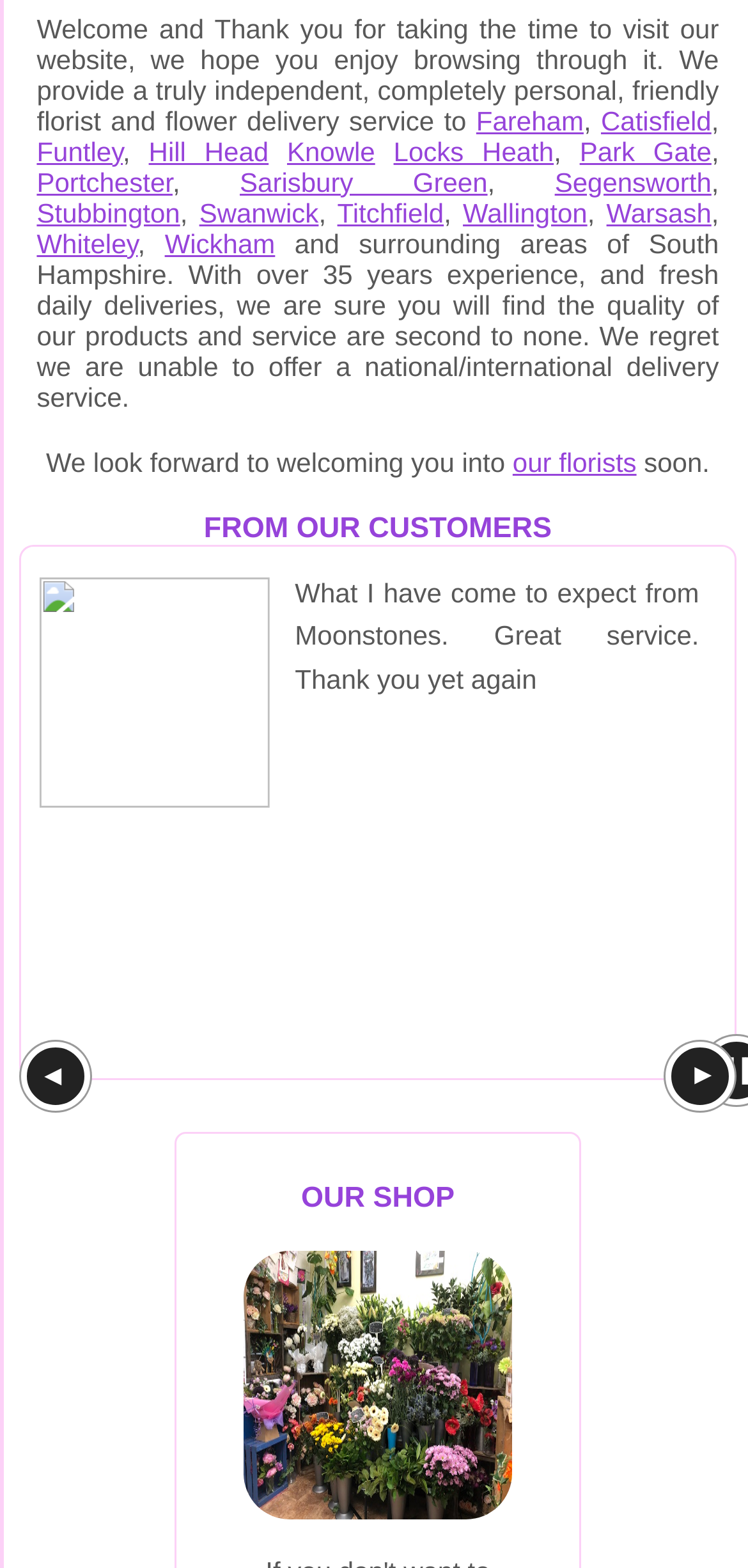Using the given description, provide the bounding box coordinates formatted as (top-left x, top-left y, bottom-right x, bottom-right y), with all values being floating point numbers between 0 and 1. Description: Wallington

[0.619, 0.126, 0.785, 0.145]